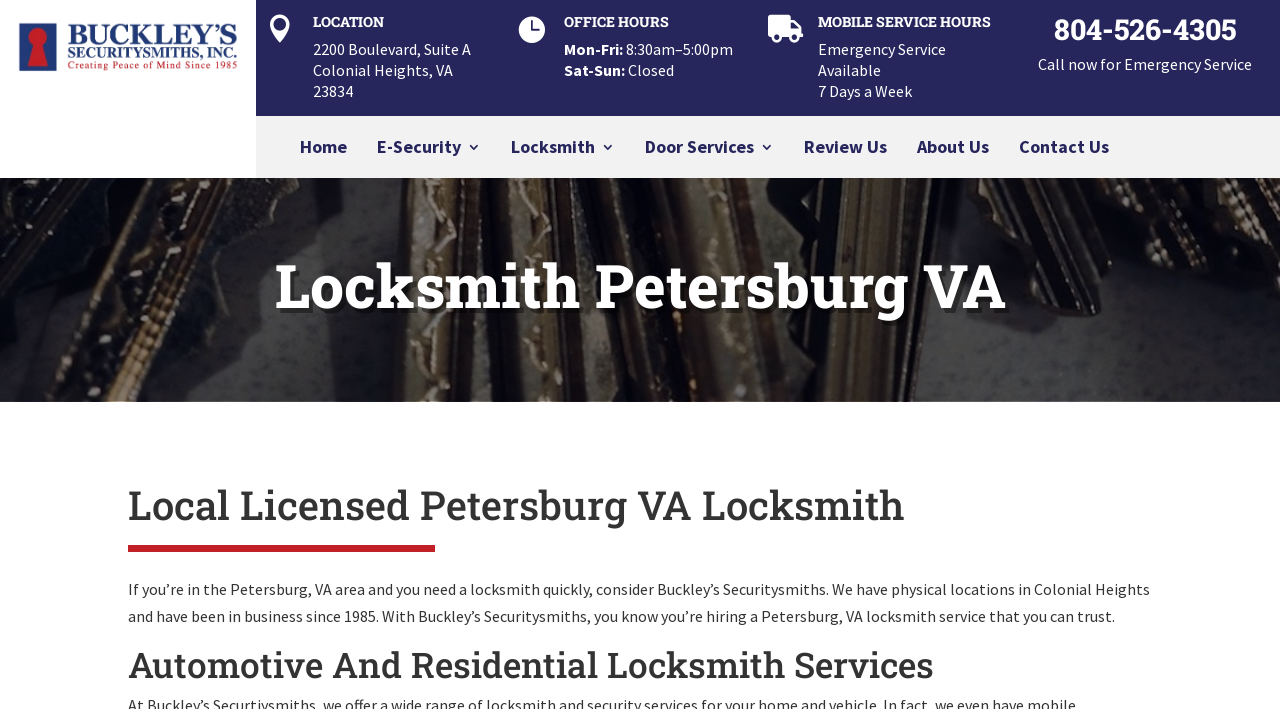What is the address of Buckley's Securitysmiths?
Examine the image and provide an in-depth answer to the question.

I found the address by looking at the layout table with the heading 'LOCATION' and the static text elements below it that contain the address information.